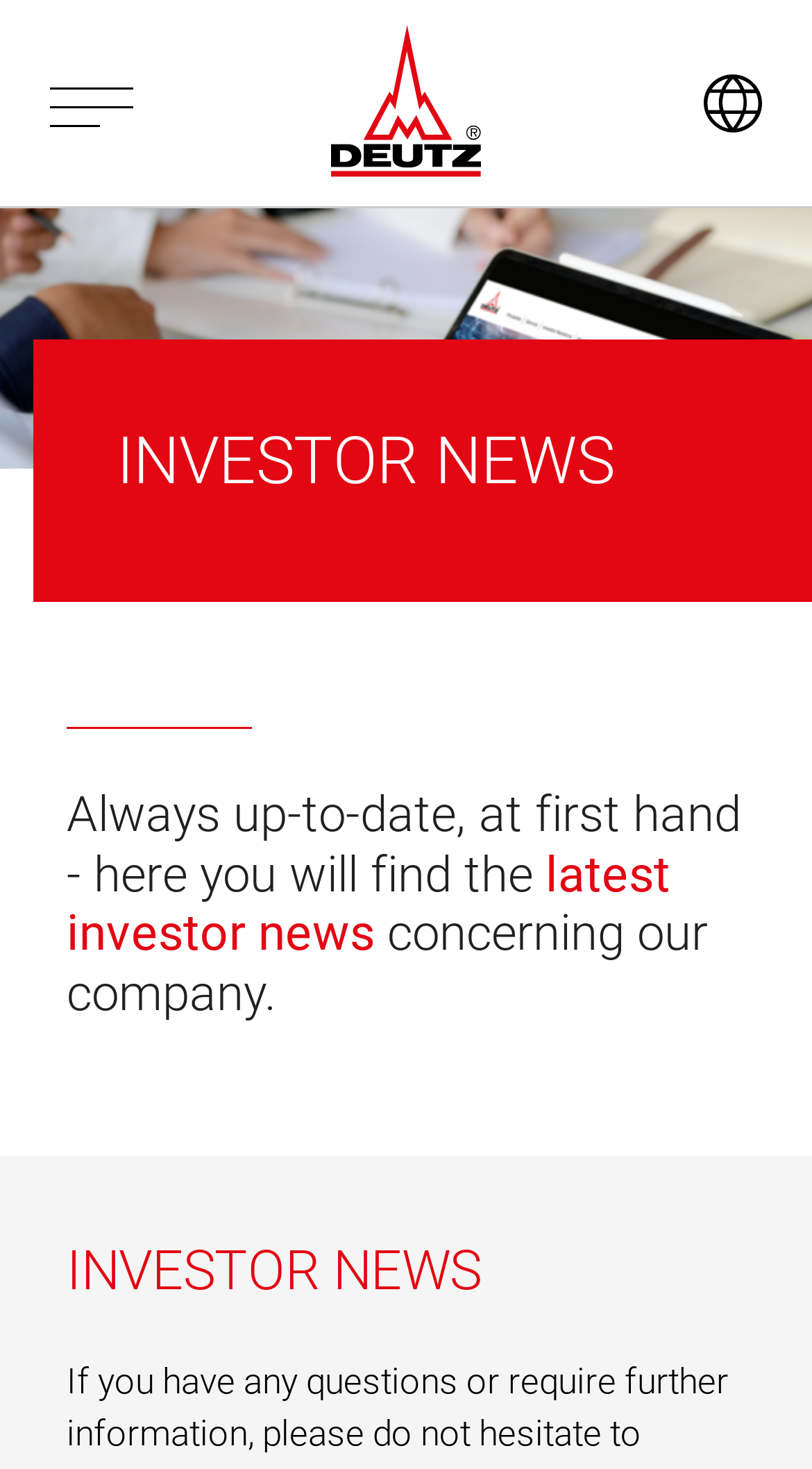Give a short answer using one word or phrase for the question:
What is the purpose of the 'Toggle navigation' button?

Toggle navigation